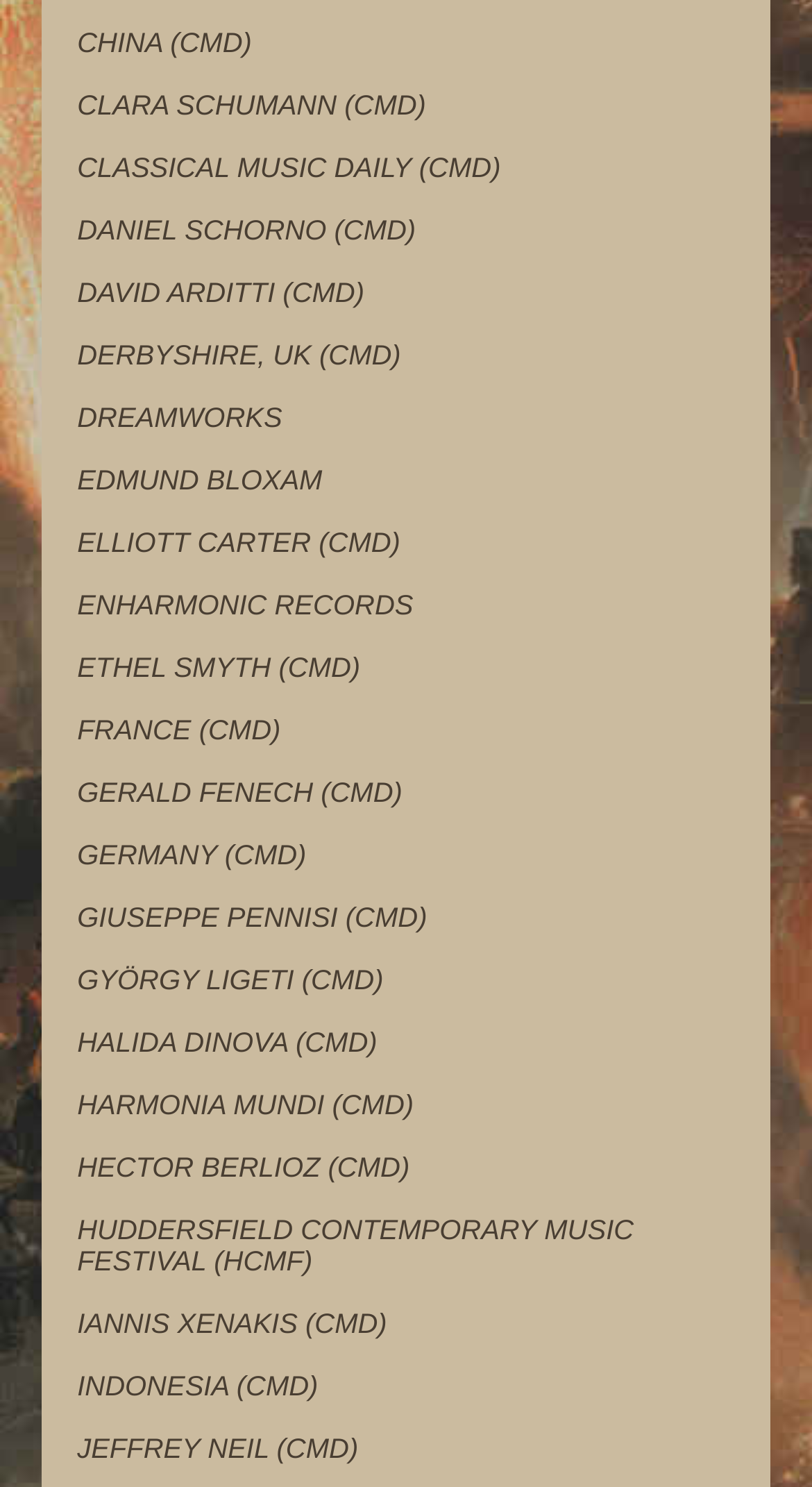Please find the bounding box coordinates for the clickable element needed to perform this instruction: "Discover Harmonia Mundi".

[0.095, 0.732, 0.509, 0.753]